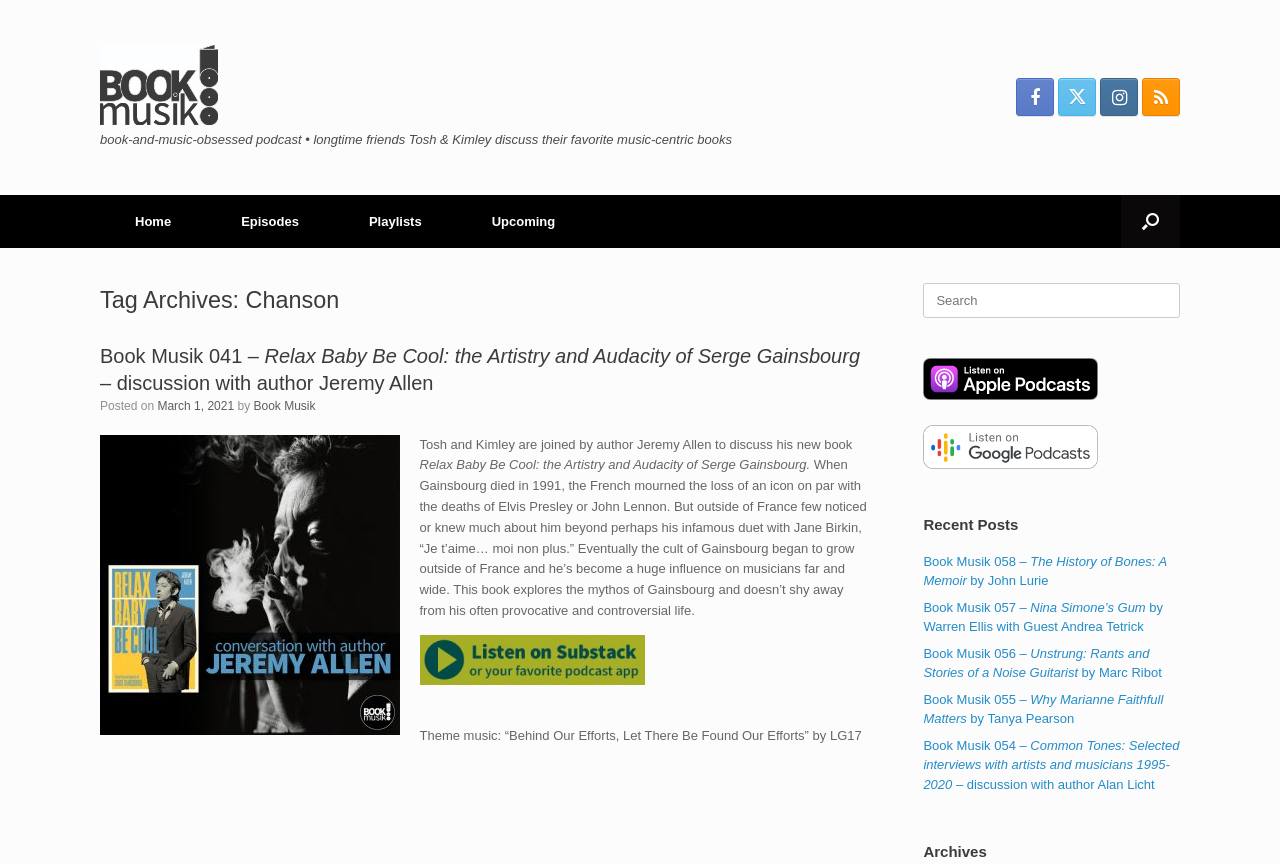Find the bounding box coordinates for the area that must be clicked to perform this action: "Click the Book Musik Logo".

[0.078, 0.052, 0.17, 0.145]